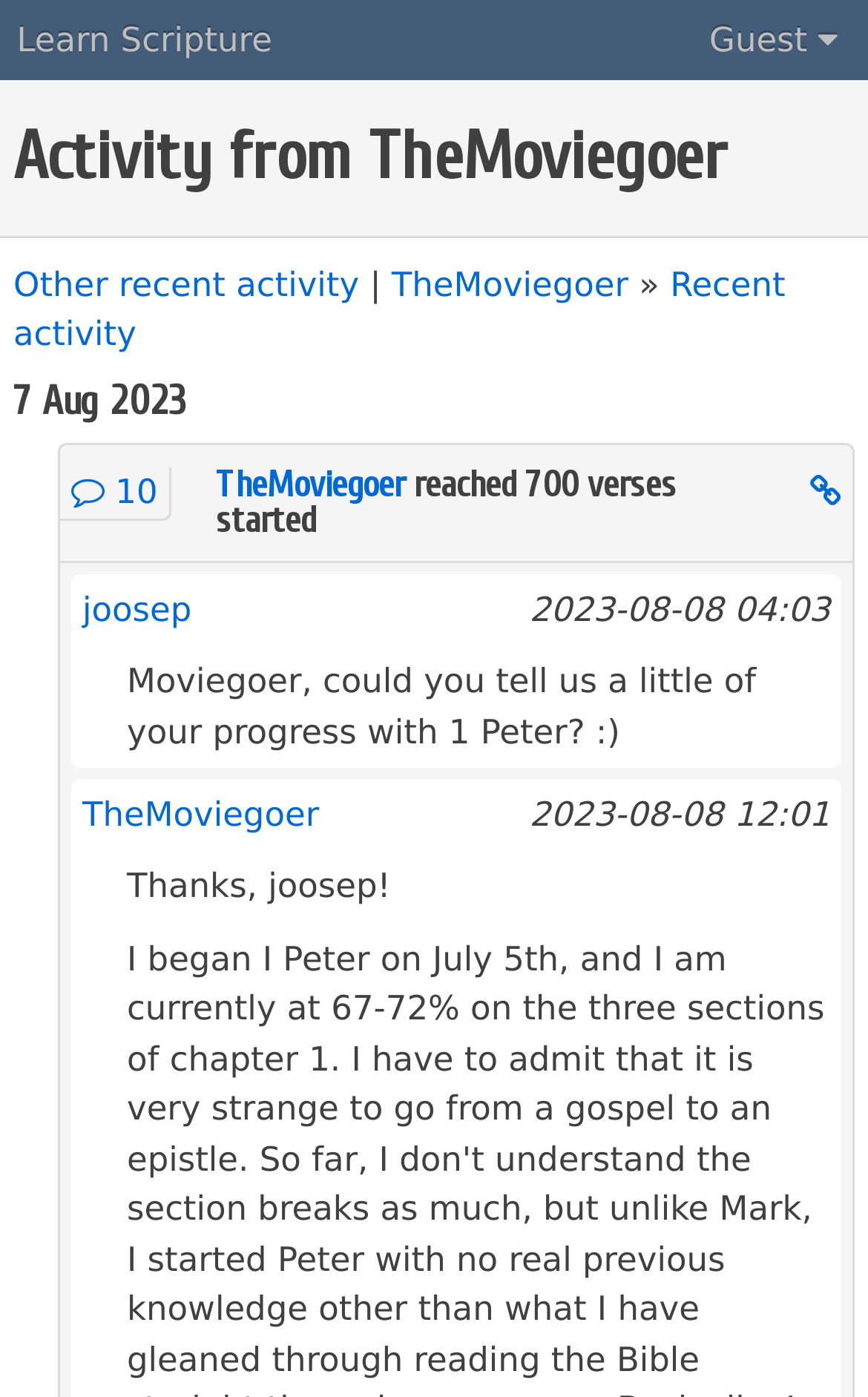Pinpoint the bounding box coordinates of the element that must be clicked to accomplish the following instruction: "Check recent activity". The coordinates should be in the format of four float numbers between 0 and 1, i.e., [left, top, right, bottom].

[0.015, 0.189, 0.905, 0.254]